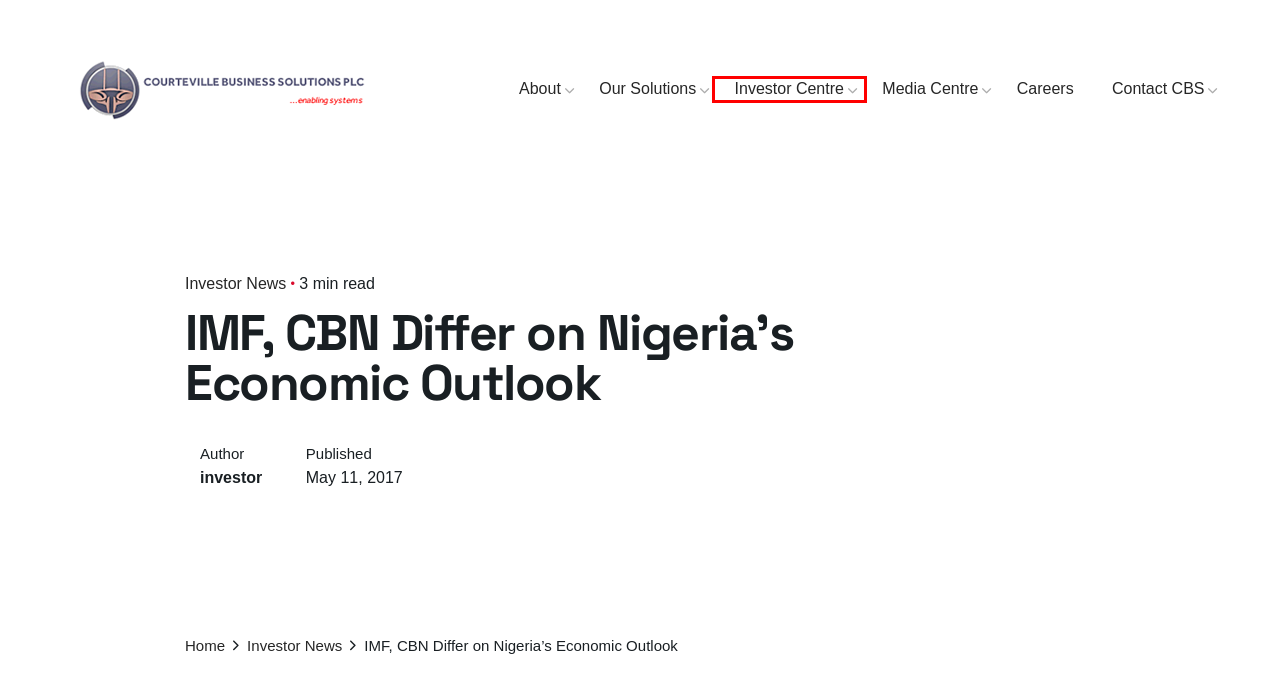You have been given a screenshot of a webpage with a red bounding box around a UI element. Select the most appropriate webpage description for the new webpage that appears after clicking the element within the red bounding box. The choices are:
A. ADOPT LOW EMISSION STRATEGY, GOVT URGES STAKEHOLDERS – Courteville Business Solutions Plc
B. DORMANT REFINERIES, CRUDE THEFT HINDER OIL SECTOR GROWTH – Courteville Business Solutions Plc
C. Newsroom – Courteville Business Solutions Plc
D. Investor News – Courteville Business Solutions Plc
E. Investor Relations – Financials – Courteville Business Solutions Plc
F. Career – Courteville Business Solutions Plc
G. Courteville Business Solutions Plc – …enabling systems
H. Contact CBS – Courteville Business Solutions Plc

E